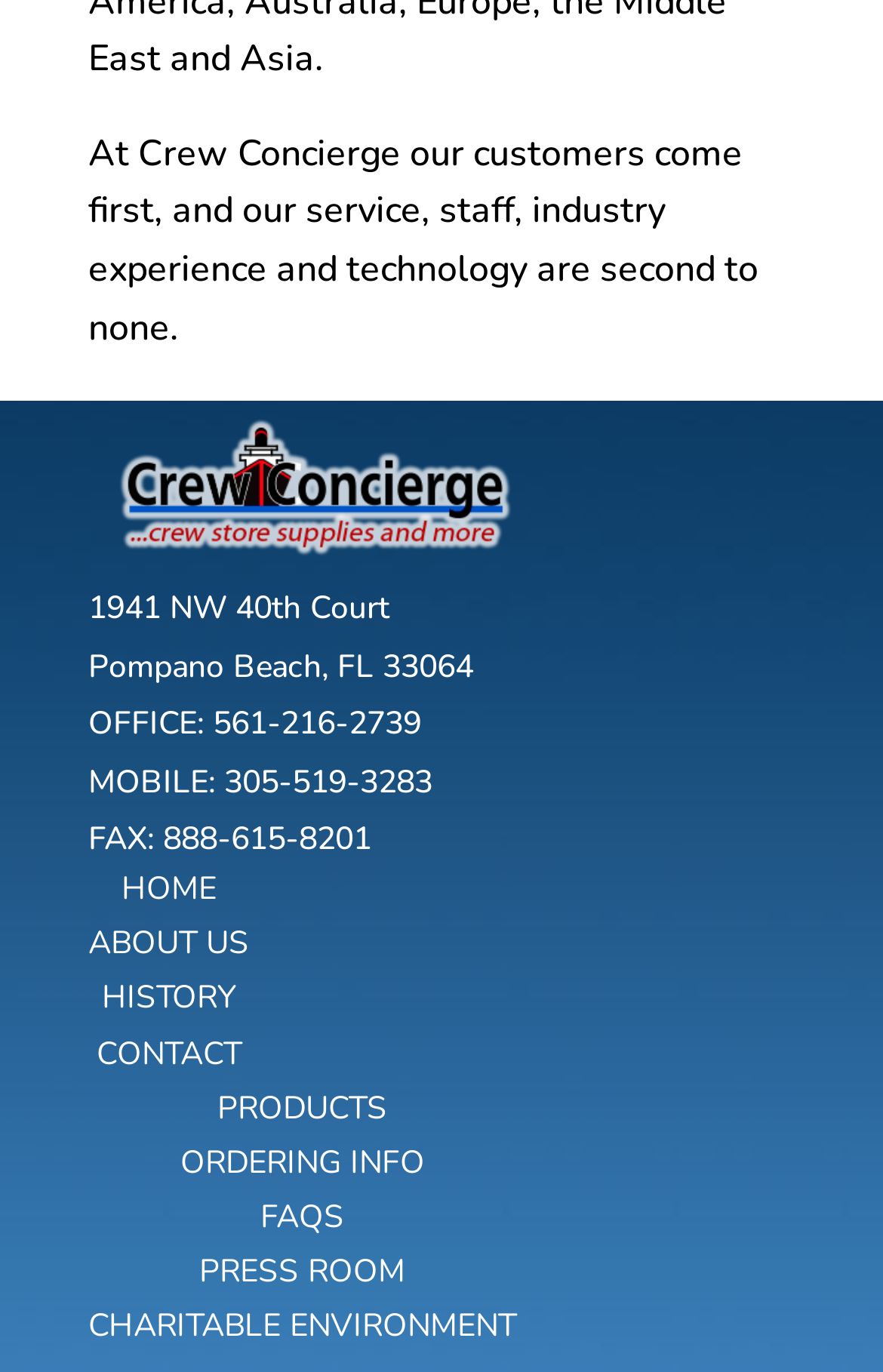From the webpage screenshot, predict the bounding box of the UI element that matches this description: "History".

[0.115, 0.712, 0.267, 0.743]